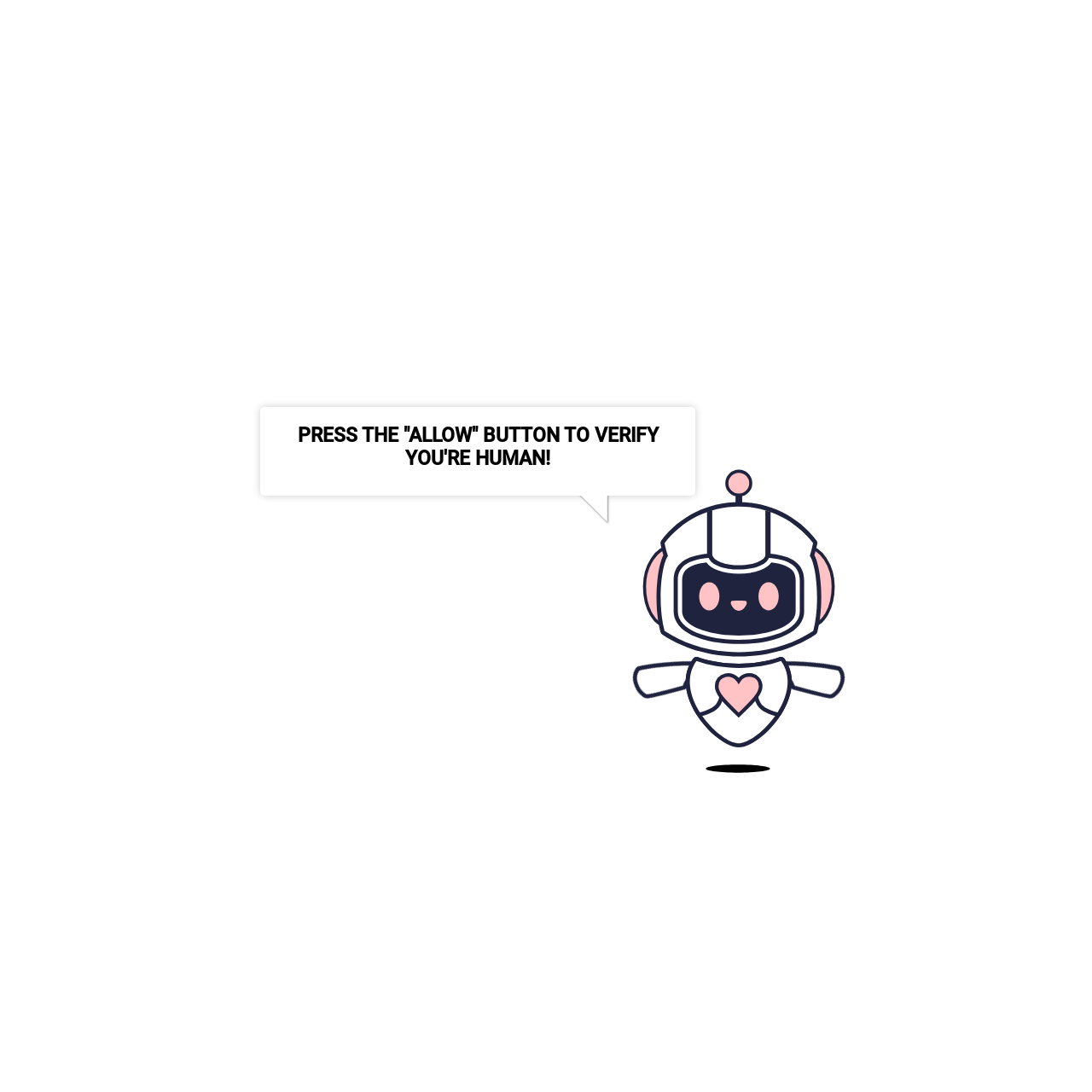Explain in detail what is displayed on the webpage.

The webpage has a prominent static text element that reads "PRESS THE 'ALLOW' BUTTON TO VERIFY YOU'RE HUMAN!" located near the top center of the page. Below this text, there are seven images arranged horizontally, taking up a significant portion of the page. The images are positioned closely together, with some of them overlapping slightly. The images are scattered across the middle section of the page, with no clear pattern or alignment. There is no other text or UI elements on the page besides the static text and the images.